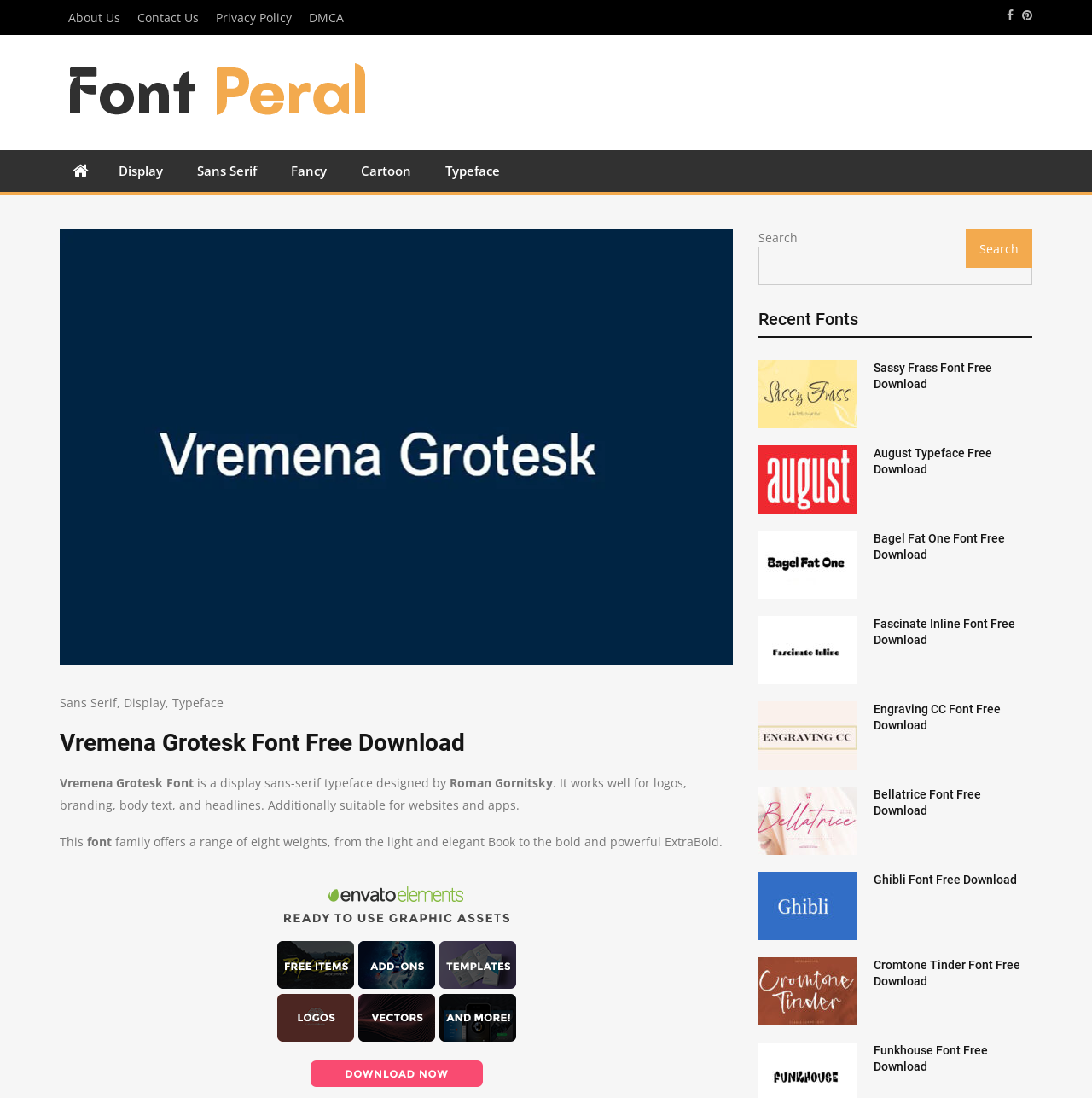Pinpoint the bounding box coordinates of the clickable area needed to execute the instruction: "View the Sassy Frass Font Family". The coordinates should be specified as four float numbers between 0 and 1, i.e., [left, top, right, bottom].

[0.8, 0.329, 0.909, 0.356]